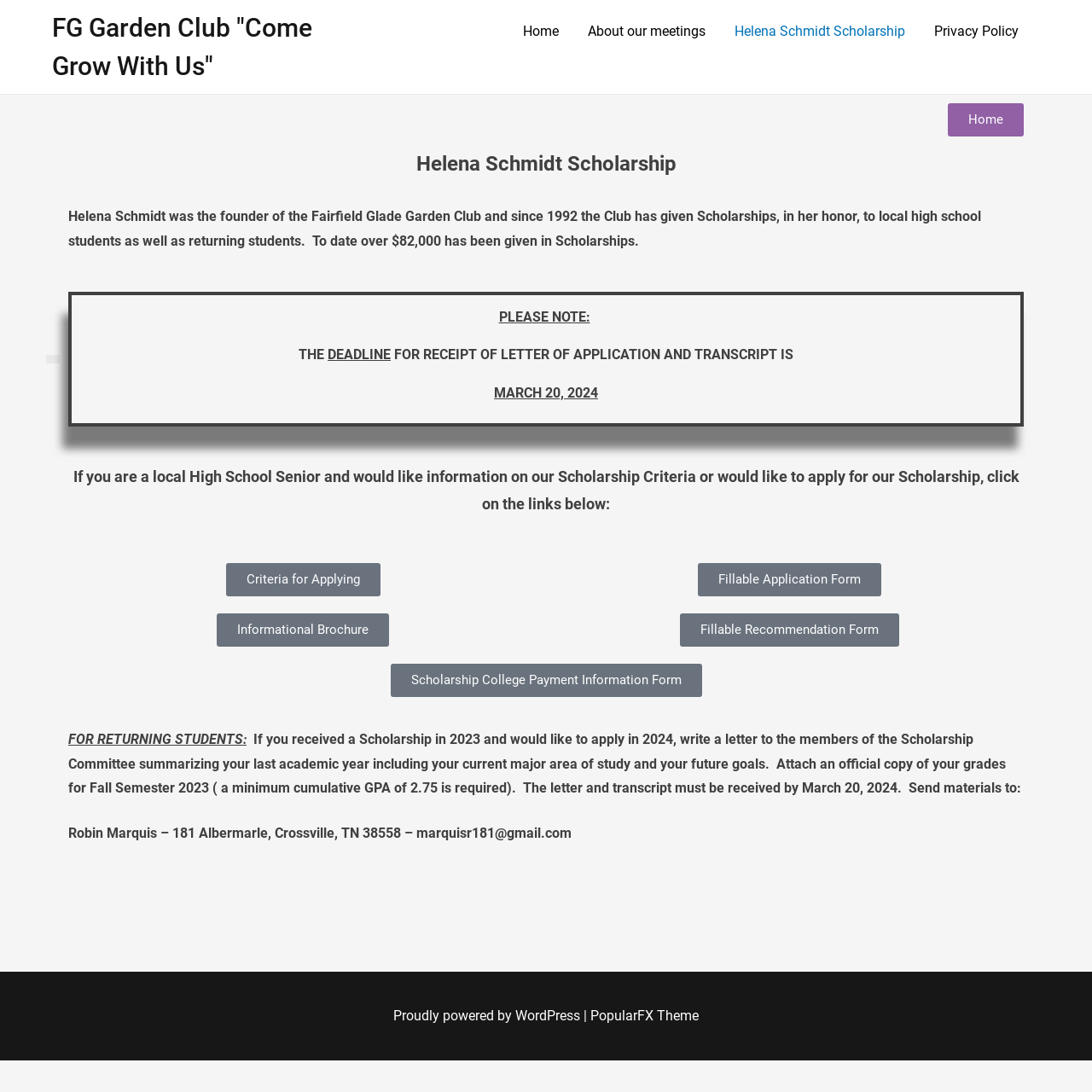Find the bounding box coordinates of the area to click in order to follow the instruction: "Click on the link to learn about the Helena Schmidt Scholarship".

[0.062, 0.141, 0.938, 0.159]